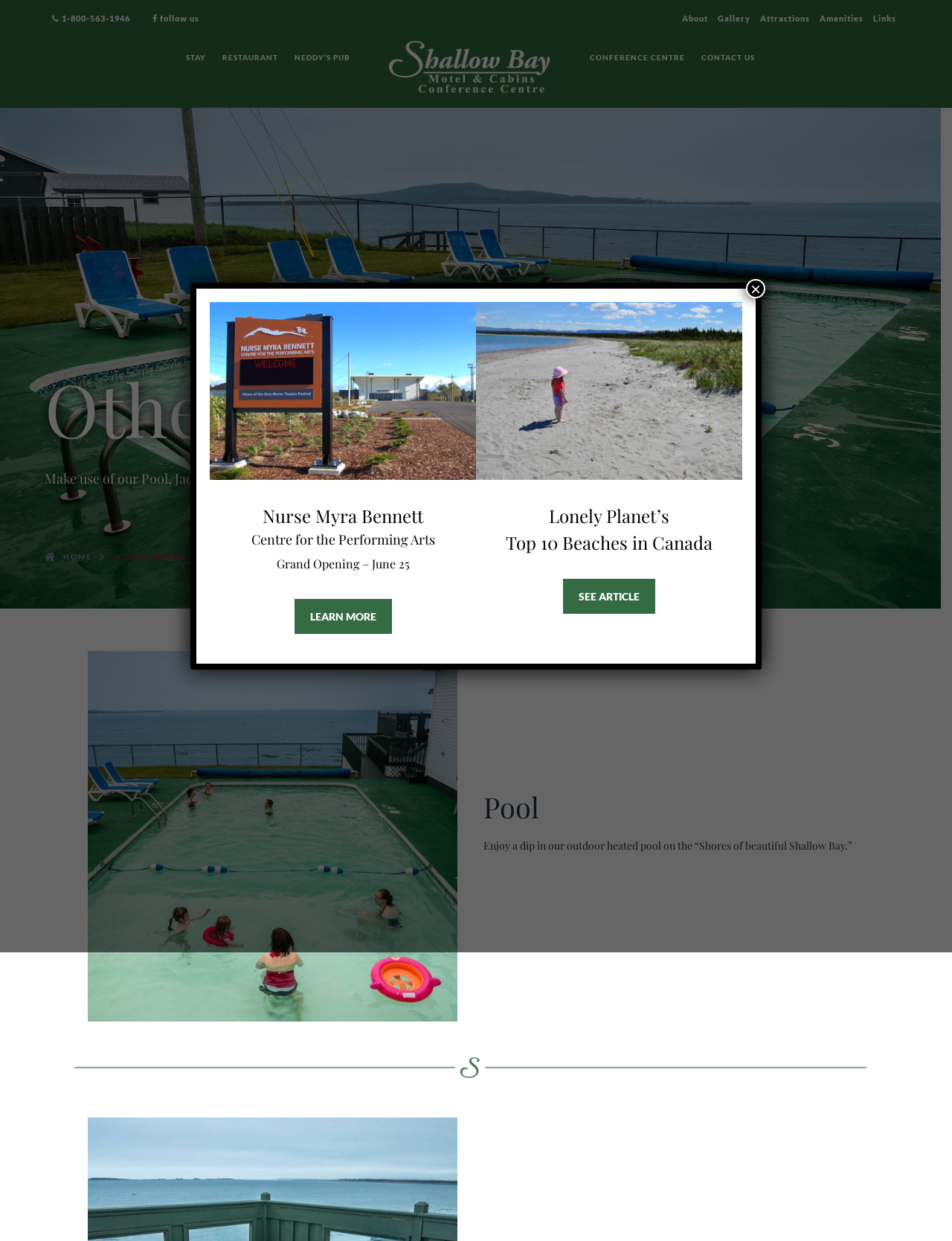Find the bounding box coordinates of the UI element according to this description: "alt="grandium Theme"".

[0.408, 0.033, 0.58, 0.075]